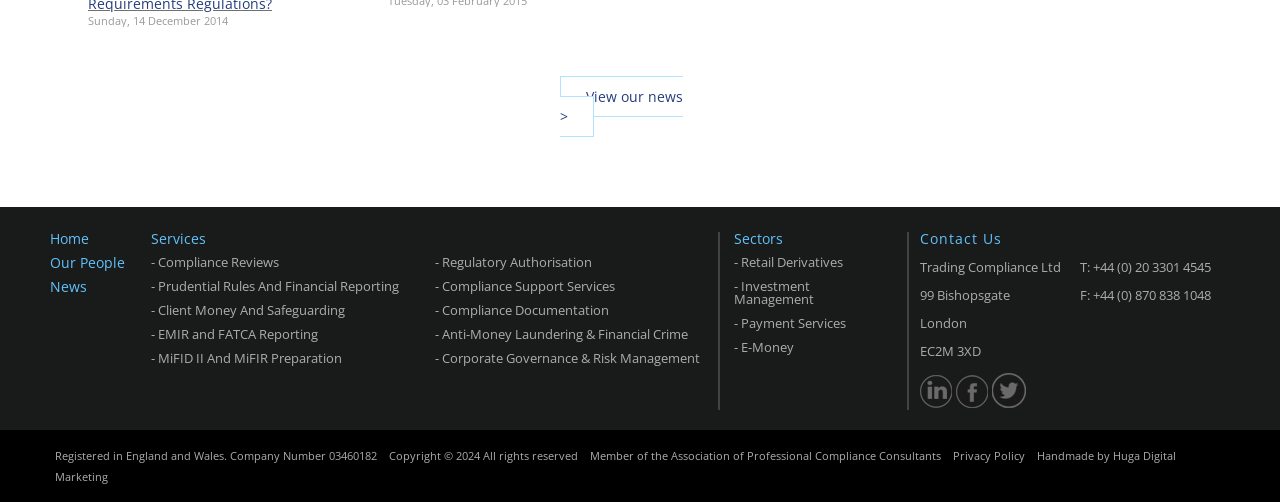Identify the bounding box of the UI component described as: "MiFID II And MiFIR Preparation".

[0.118, 0.701, 0.339, 0.727]